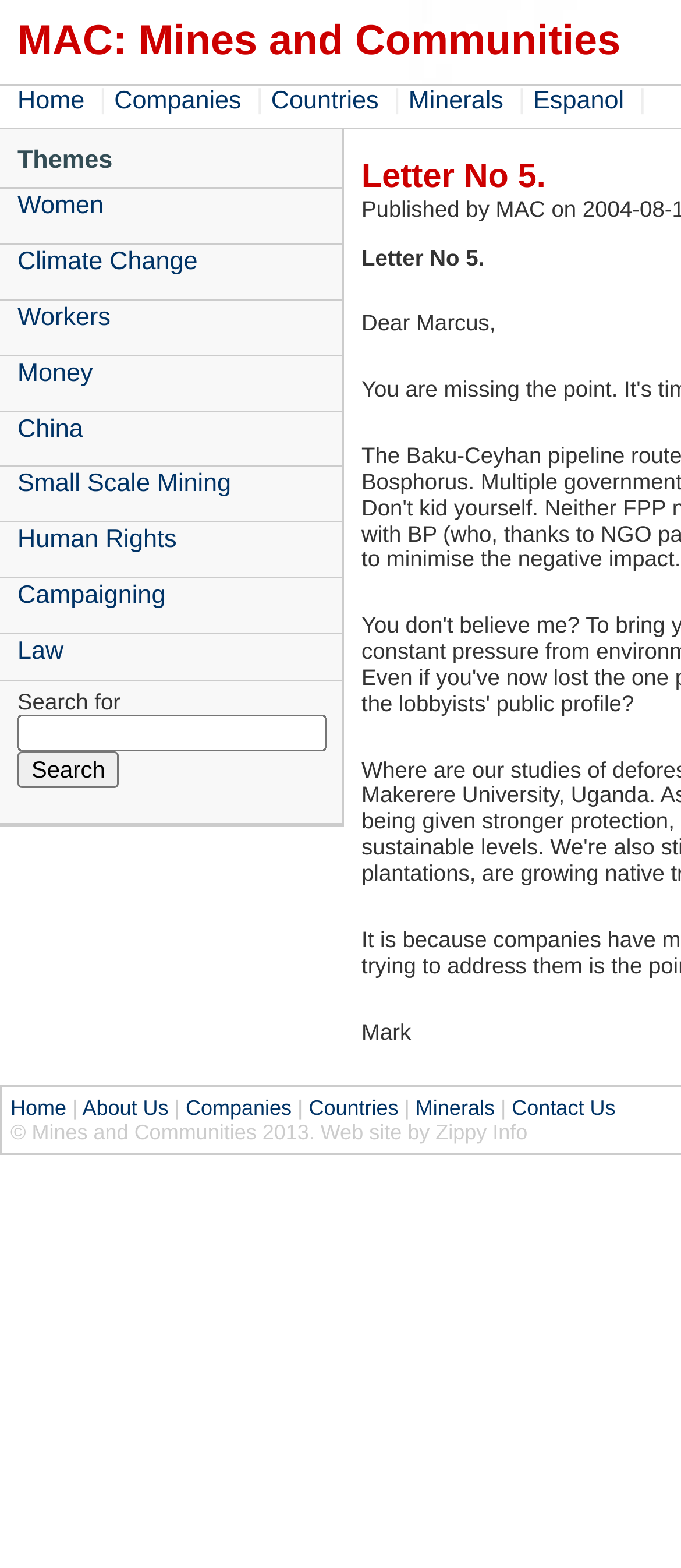Respond to the following query with just one word or a short phrase: 
What is the copyright information?

Mines and Communities 2013